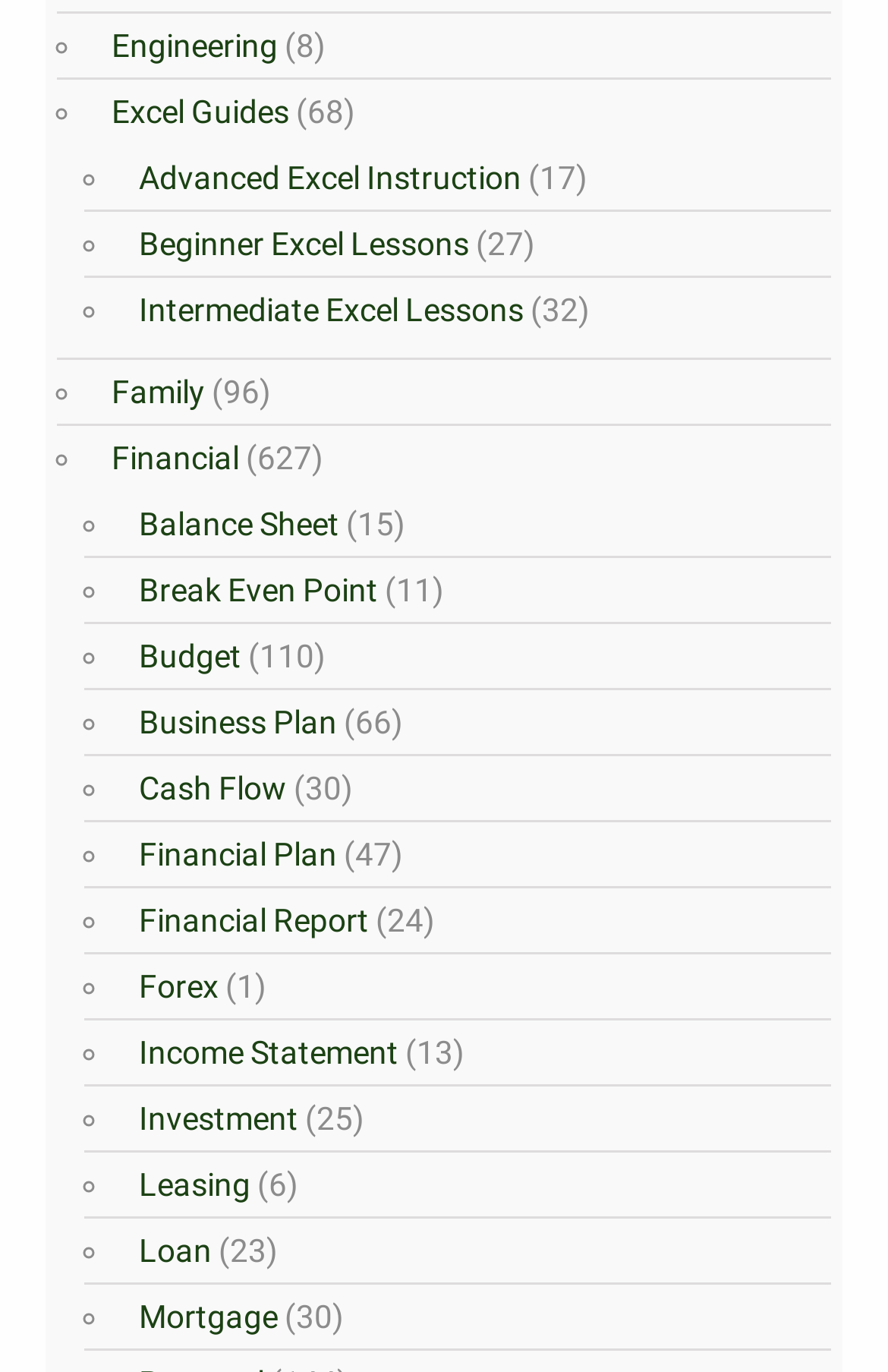Answer with a single word or phrase: 
How many categories are listed on the webpage?

2